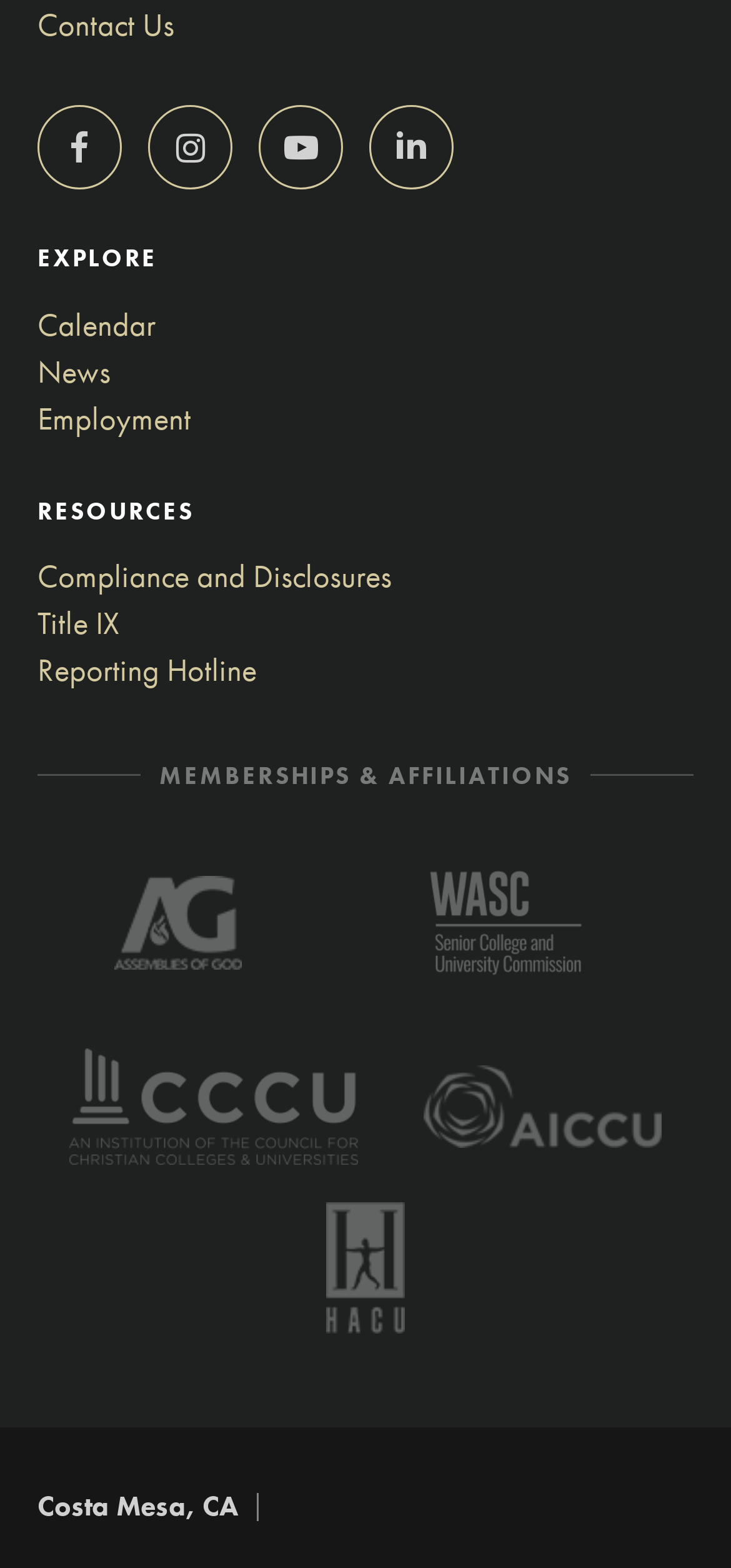How many social media links are in the footer?
Provide a thorough and detailed answer to the question.

I counted the number of social media links in the footer section, which are Facebook, Instagram, YouTube, and LinkedIn, and found that there are 4 links.